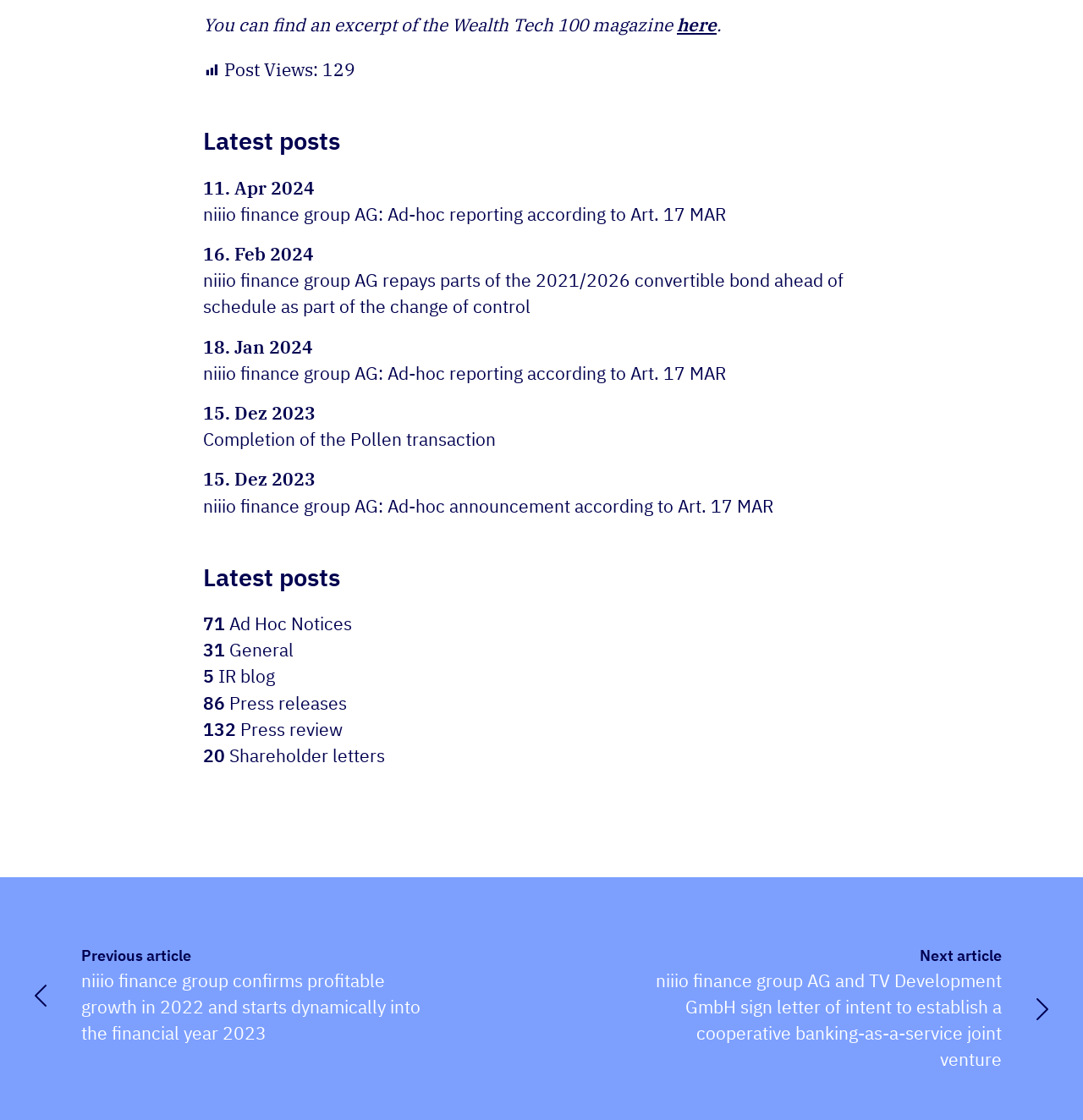Give a concise answer using one word or a phrase to the following question:
How many types of posts are there?

6